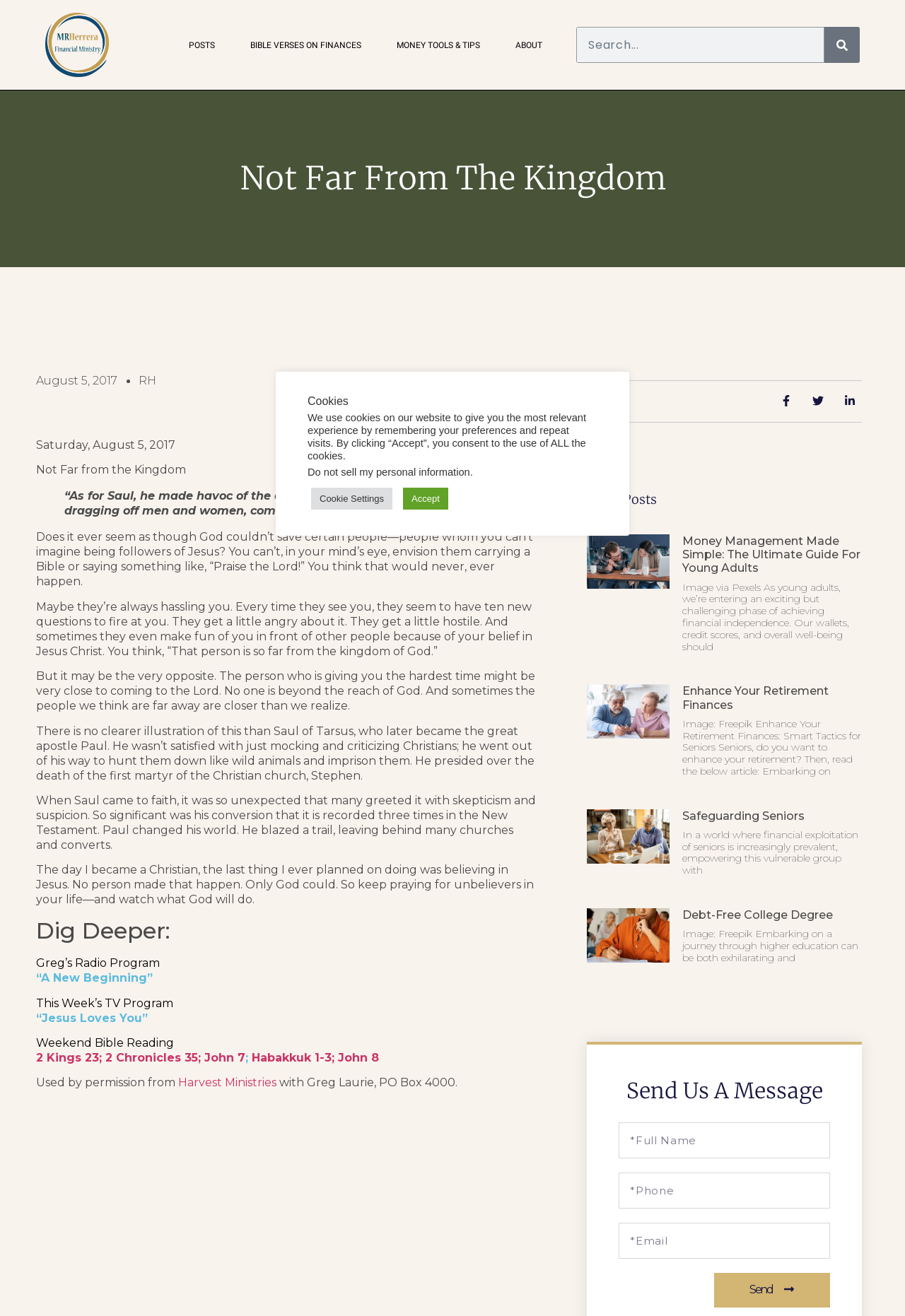How many links are there in the top navigation menu?
Using the image as a reference, answer the question with a short word or phrase.

4